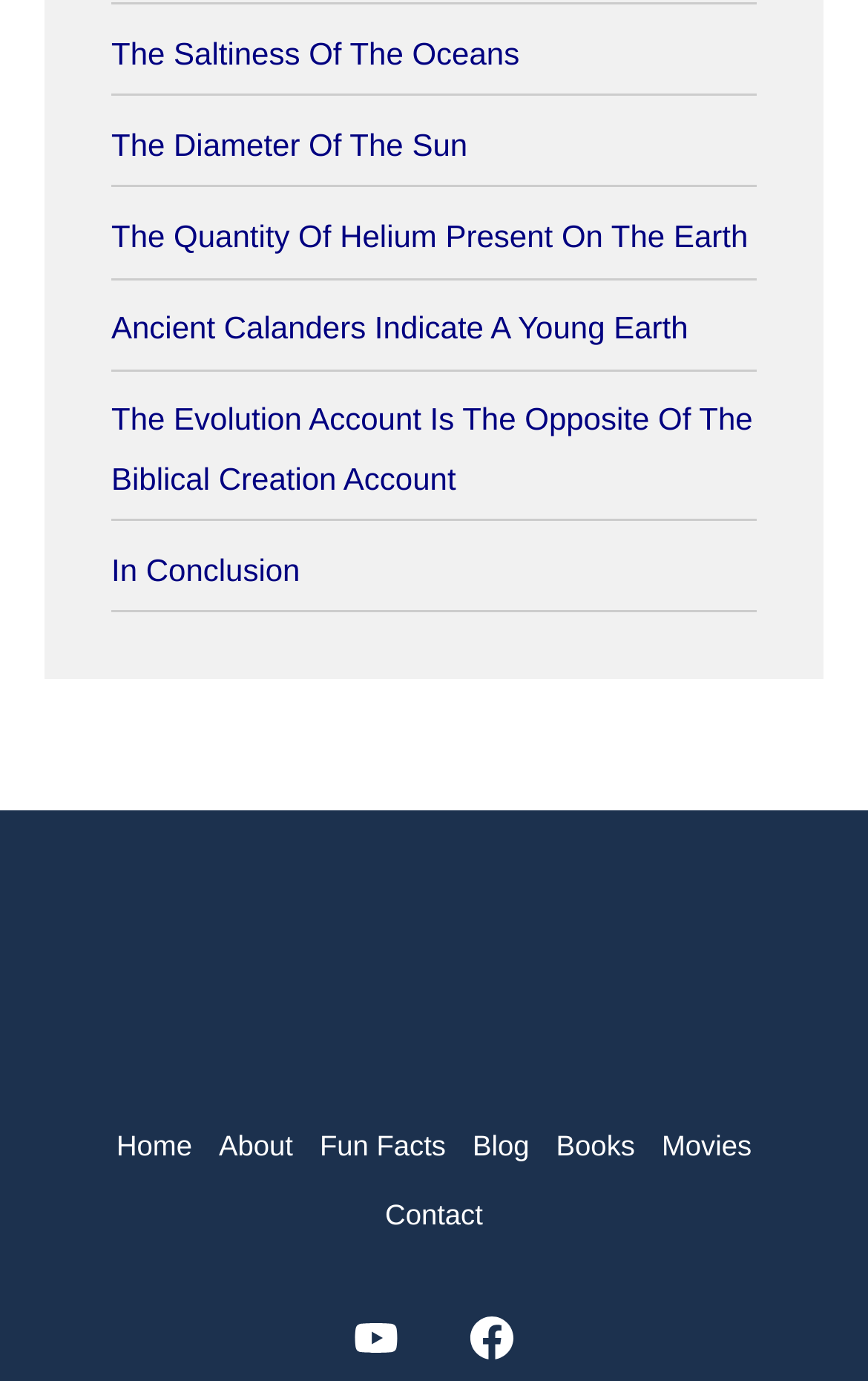Please provide a brief answer to the question using only one word or phrase: 
Is there a 'Contact' link in the navigation menu?

Yes